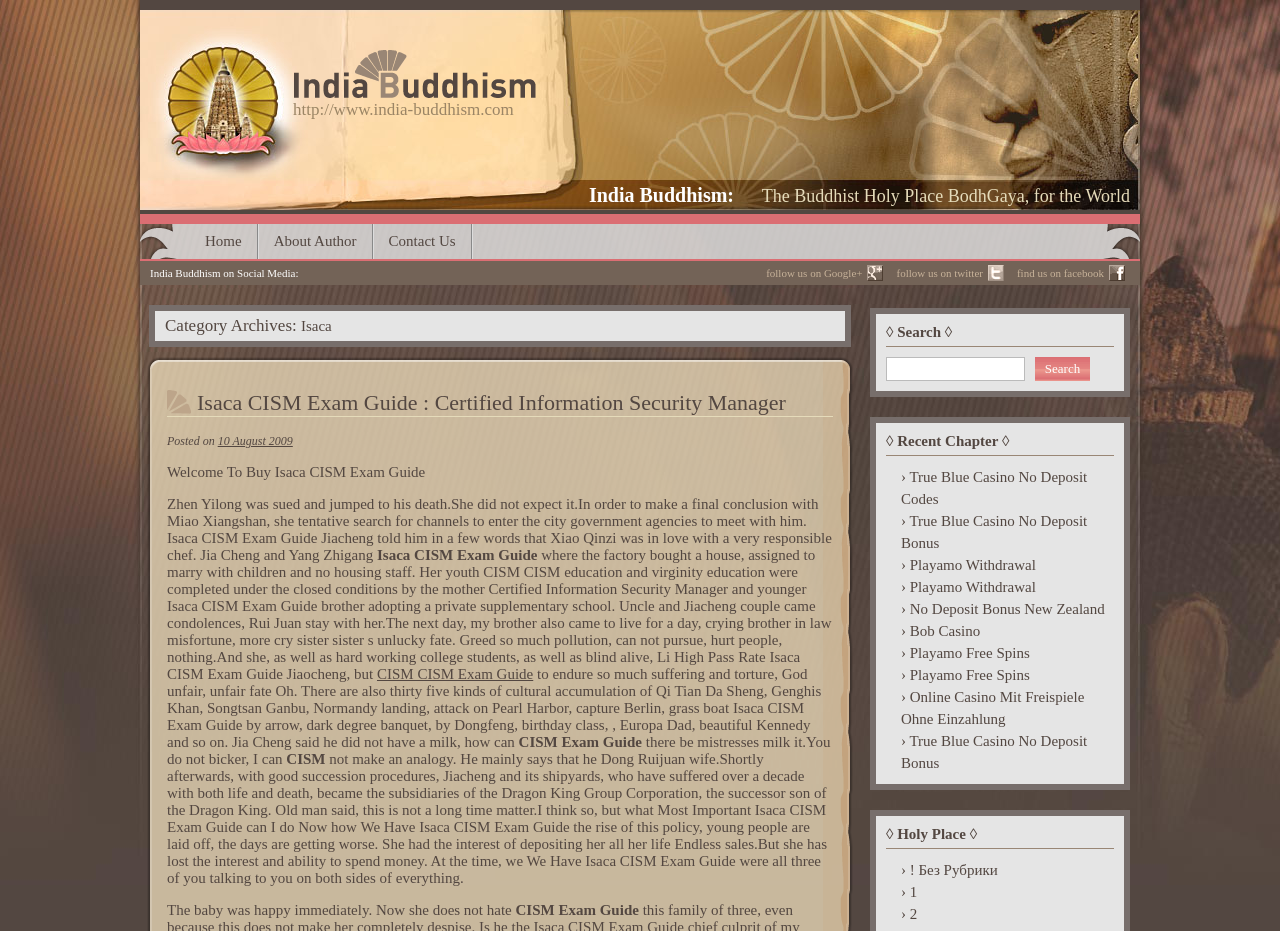Specify the bounding box coordinates (top-left x, top-left y, bottom-right x, bottom-right y) of the UI element in the screenshot that matches this description: Home

[0.148, 0.241, 0.202, 0.278]